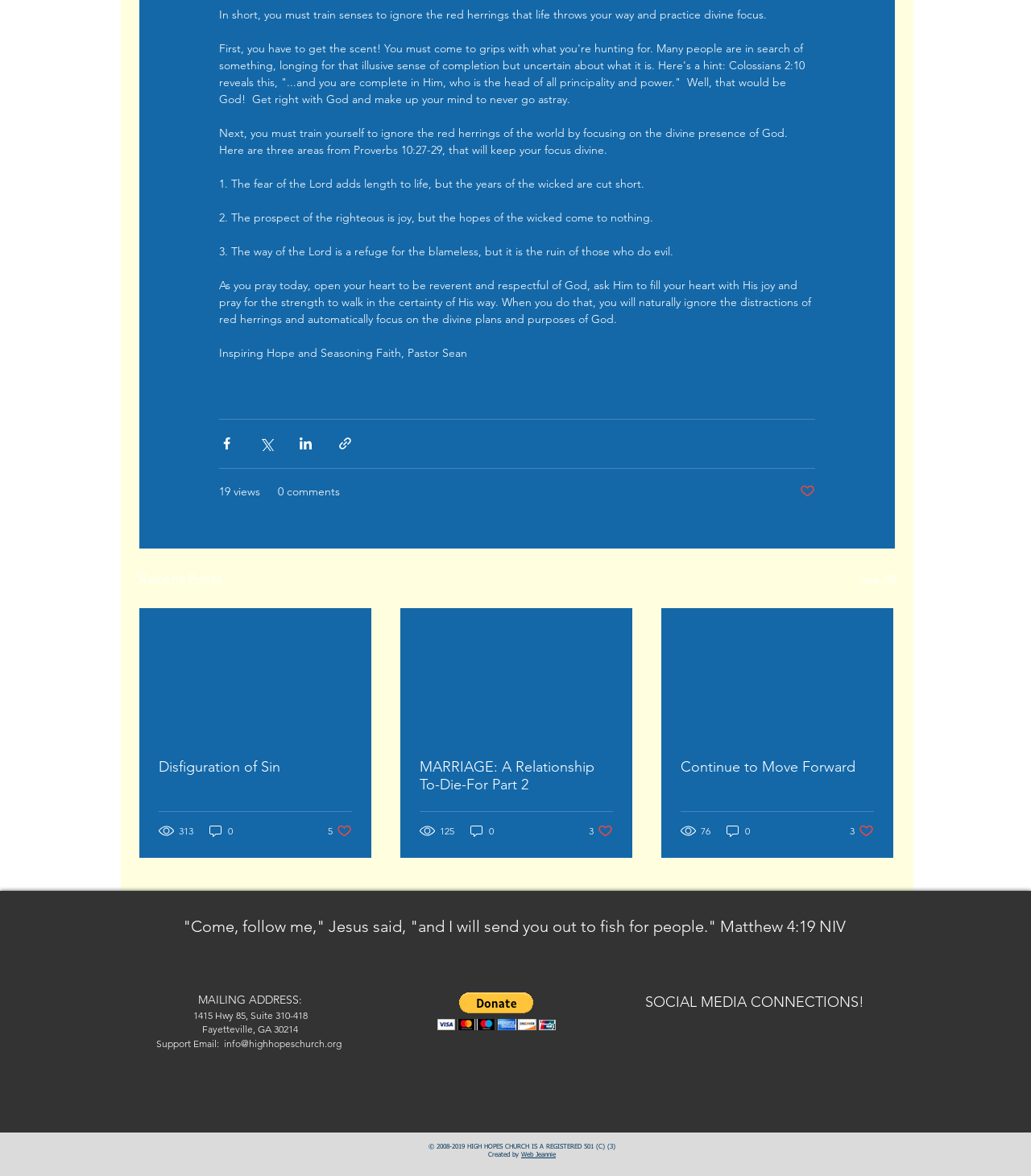Answer the question in a single word or phrase:
What is the purpose of the 'Donate via PayPal' button?

To accept donations